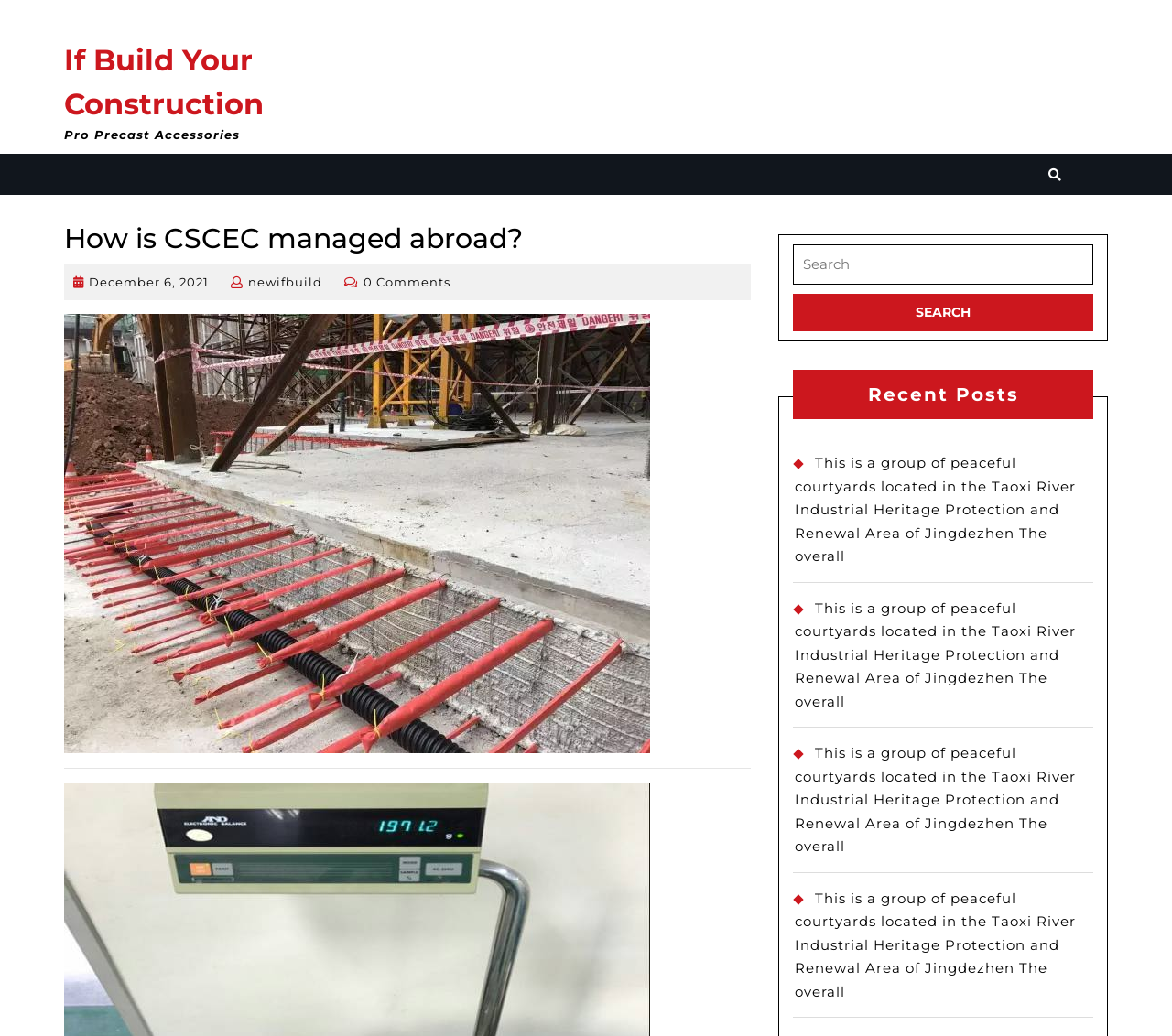Respond with a single word or phrase:
What is the text above the recent posts section?

Recent Posts